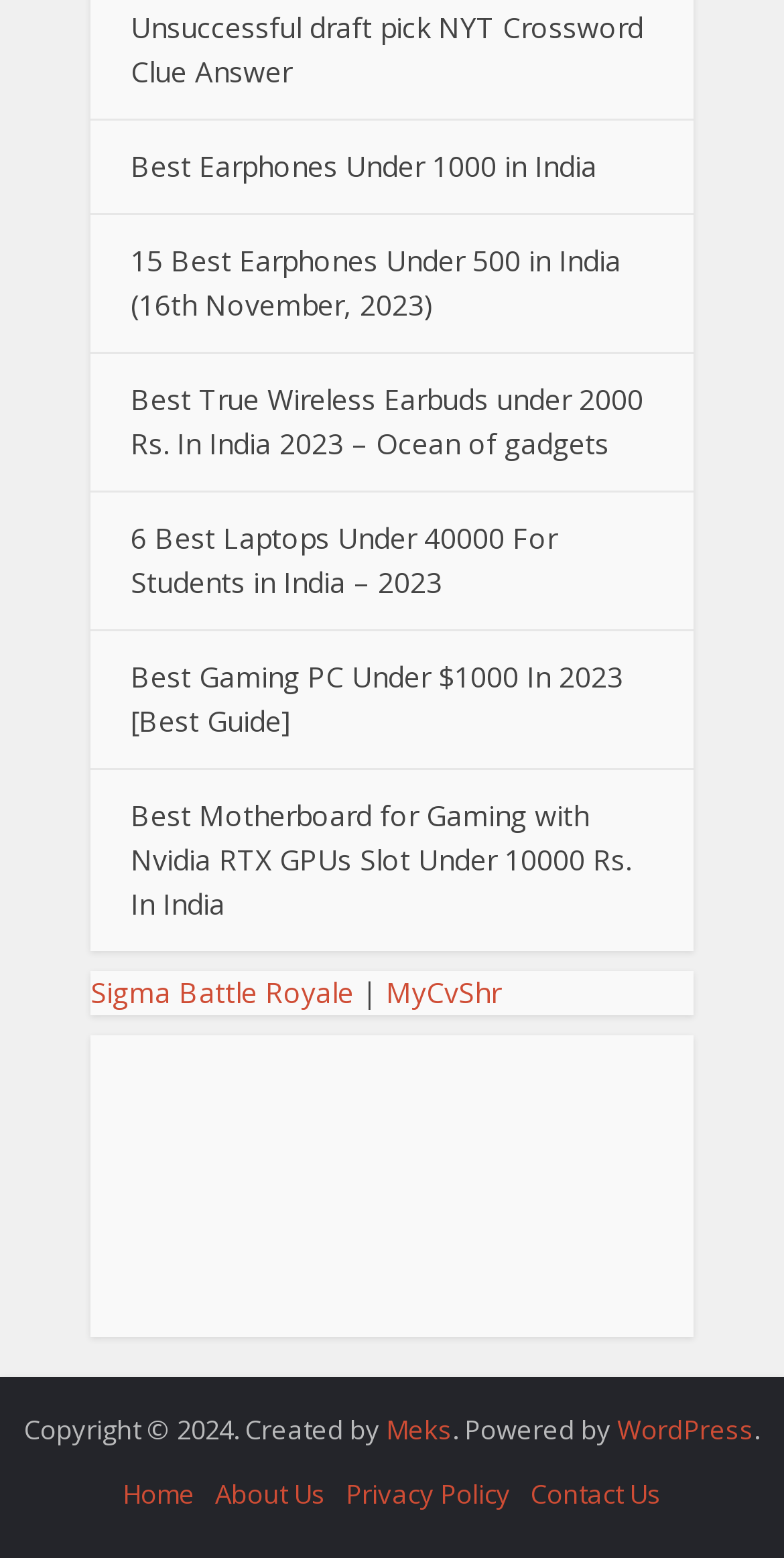Identify the bounding box coordinates necessary to click and complete the given instruction: "Read about the Sigma Battle Royale".

[0.115, 0.624, 0.451, 0.649]